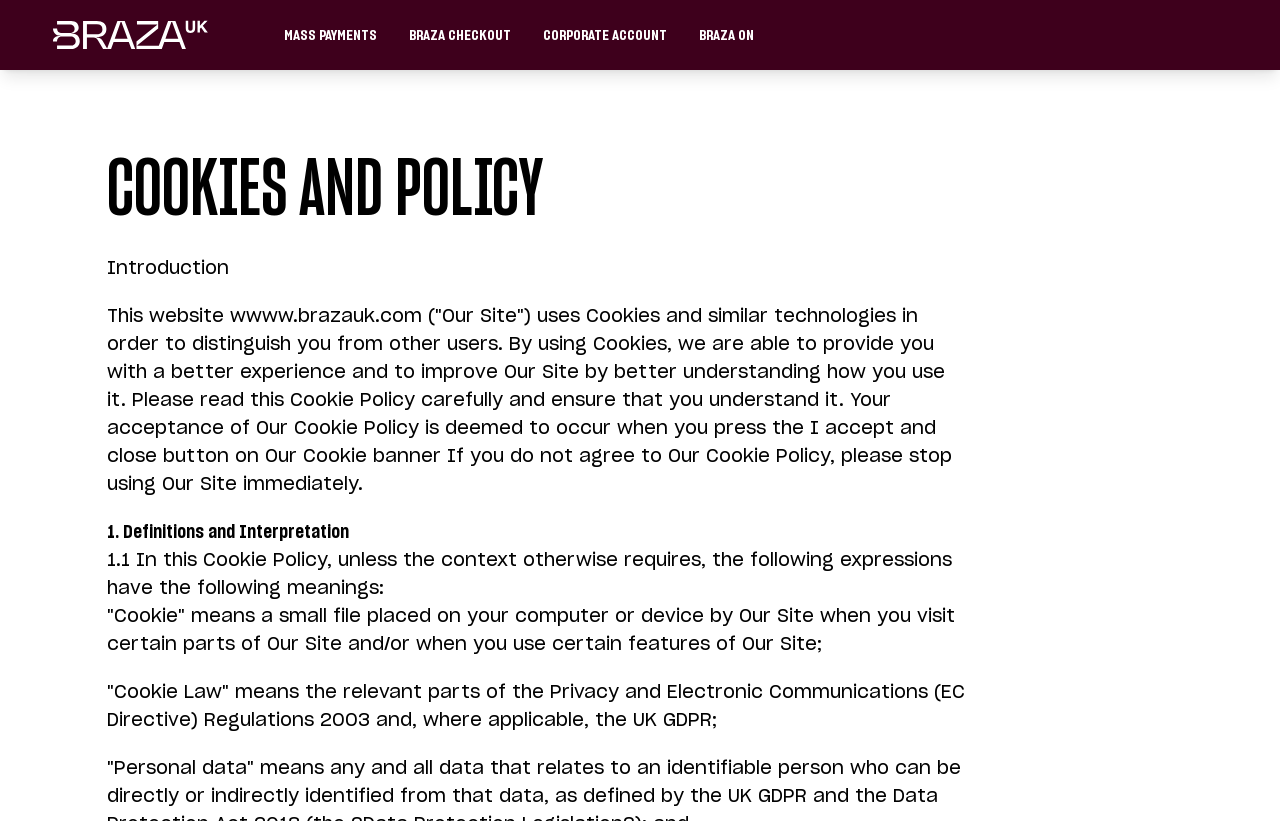Refer to the image and provide an in-depth answer to the question:
How many links are there in the top navigation bar?

I counted the number of link elements in the top navigation bar, which are 'Home', 'MASS PAYMENTS', 'BRAZA CHECKOUT', 'CORPORATE ACCOUNT', and 'BRAZA ON', totaling 5 links.